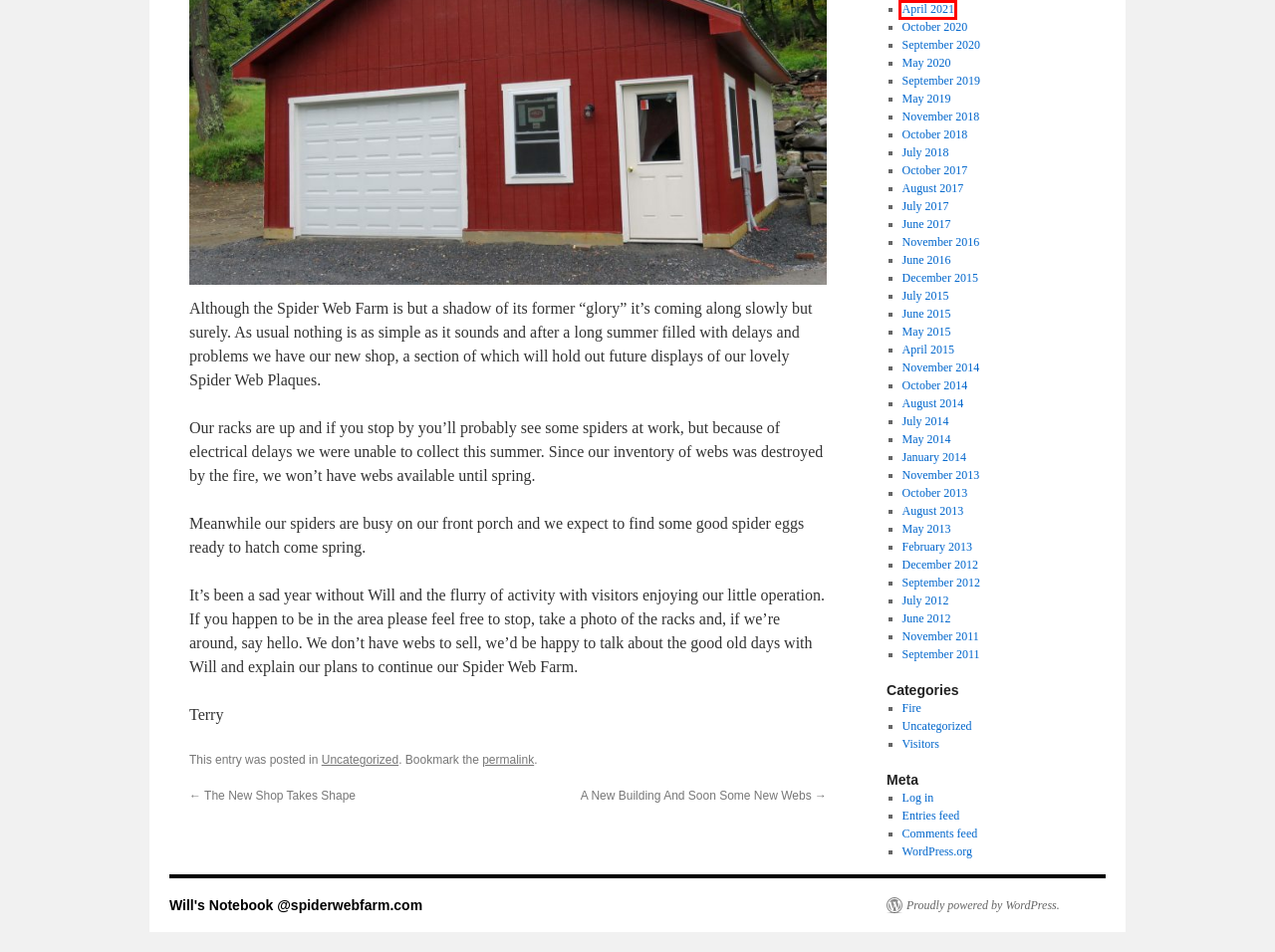You are given a screenshot of a webpage with a red rectangle bounding box around an element. Choose the best webpage description that matches the page after clicking the element in the bounding box. Here are the candidates:
A. June | 2012 | Will's Notebook @spiderwebfarm.com
B. July | 2015 | Will's Notebook @spiderwebfarm.com
C. Visitors | Will's Notebook @spiderwebfarm.com
D. April | 2021 | Will's Notebook @spiderwebfarm.com
E. Log In ‹ Will's Notebook @spiderwebfarm.com — WordPress
F. Blog Tool, Publishing Platform, and CMS – WordPress.org
G. November | 2013 | Will's Notebook @spiderwebfarm.com
H. January | 2014 | Will's Notebook @spiderwebfarm.com

D